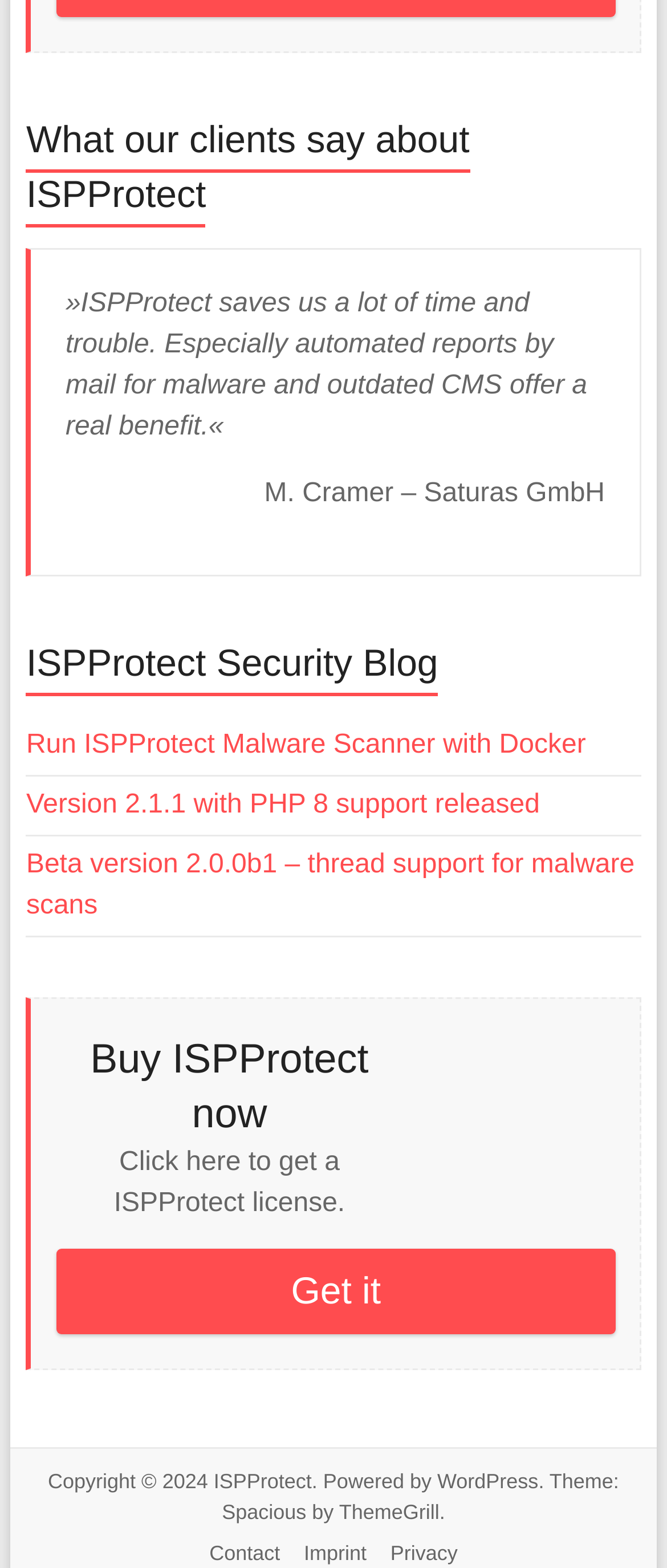Find the bounding box coordinates of the element you need to click on to perform this action: 'Check the ISPProtect Security Blog'. The coordinates should be represented by four float values between 0 and 1, in the format [left, top, right, bottom].

[0.039, 0.405, 0.961, 0.457]